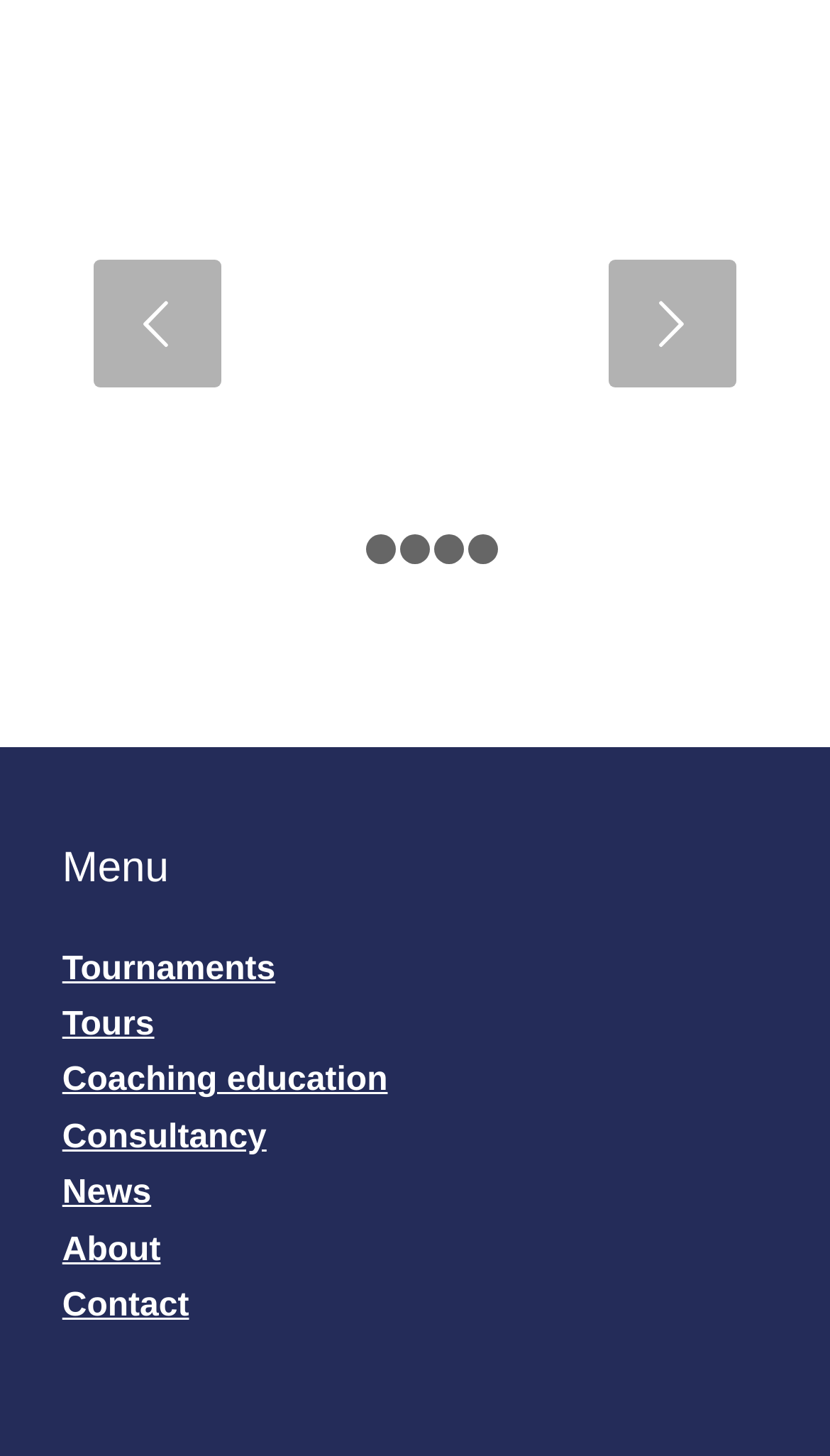What is the second link in the menu?
Give a detailed and exhaustive answer to the question.

I looked at the links under the 'Menu' heading and found that the second link is 'Tours'. It is located below the 'Tournaments' link.